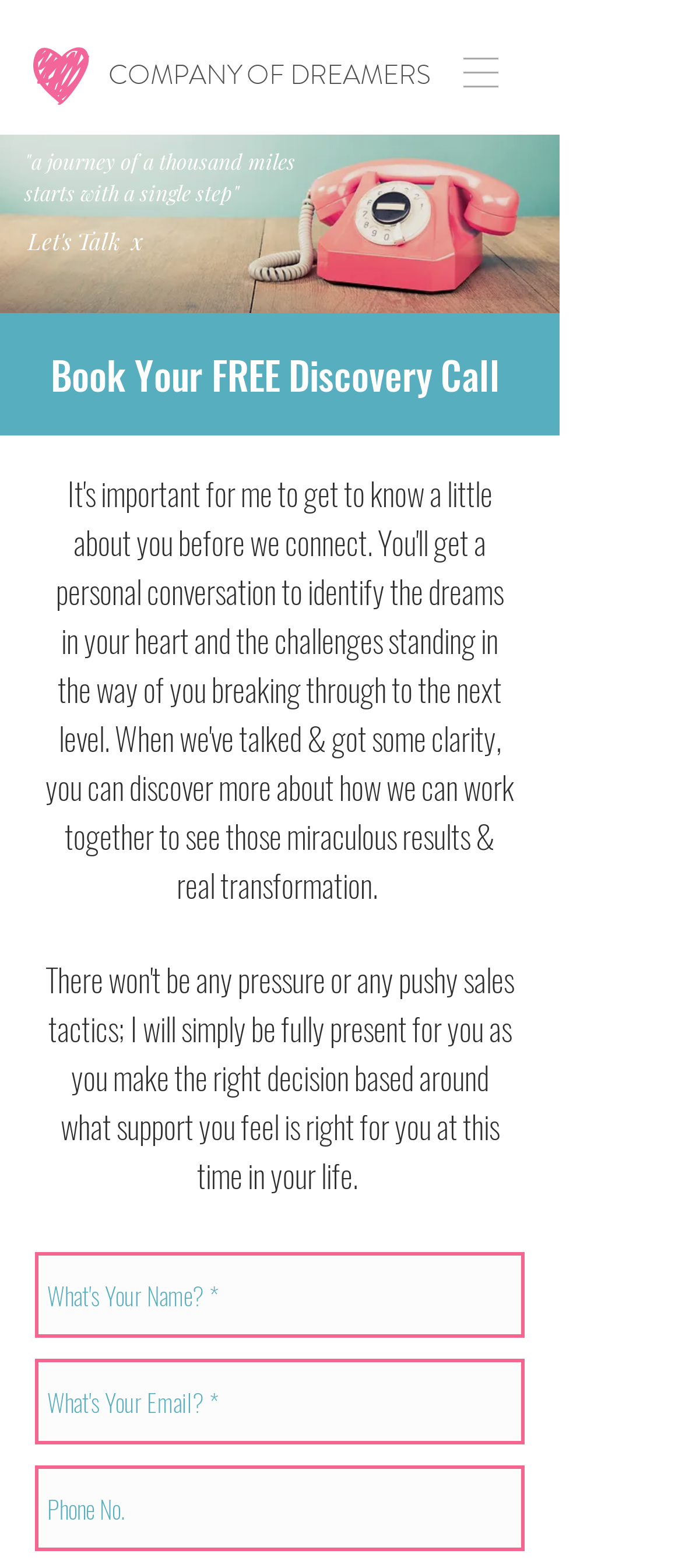What is the position of the navigation element?
Refer to the image and respond with a one-word or short-phrase answer.

Top right